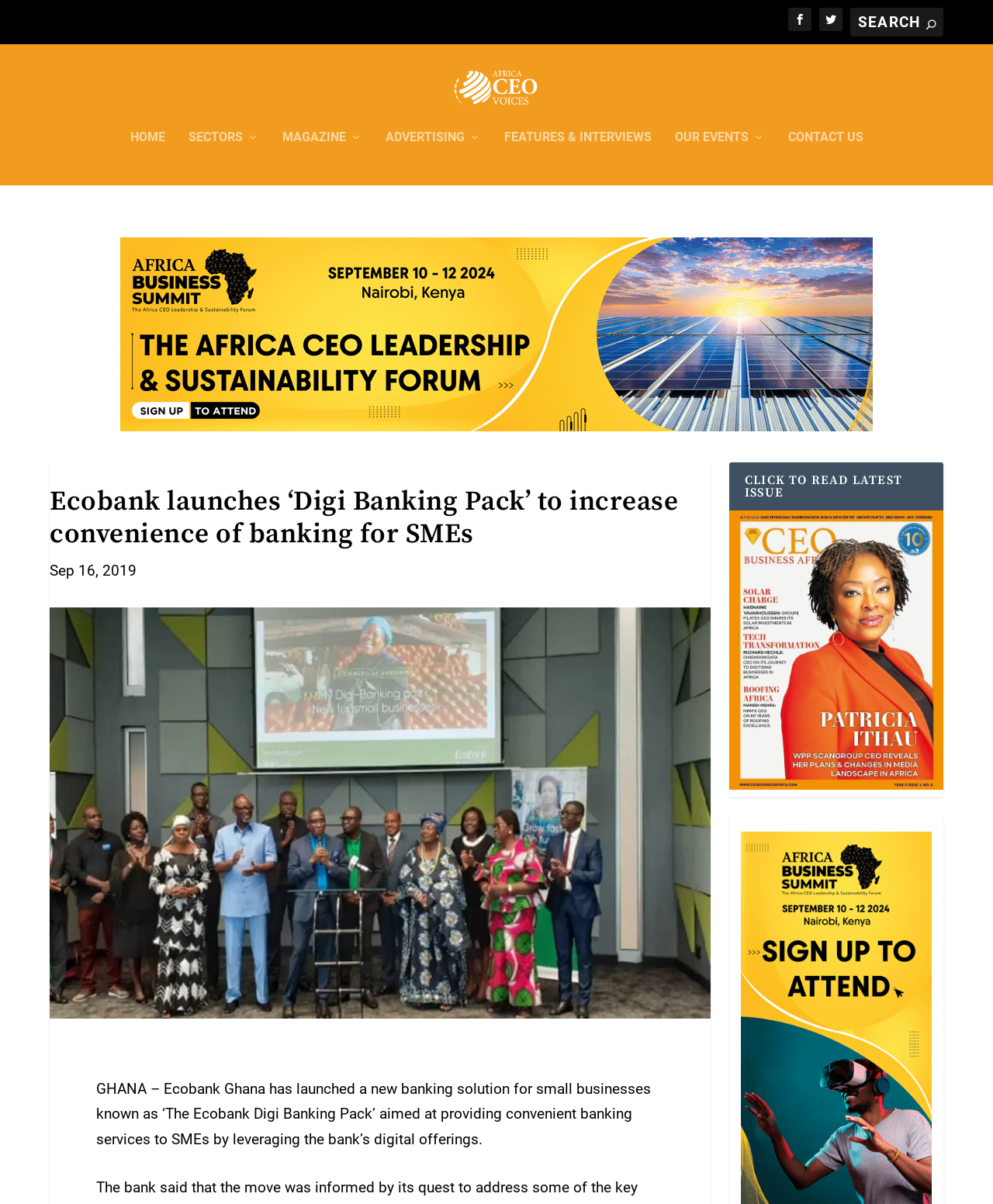Provide the bounding box coordinates for the area that should be clicked to complete the instruction: "Read the latest issue".

[0.734, 0.629, 0.95, 0.639]